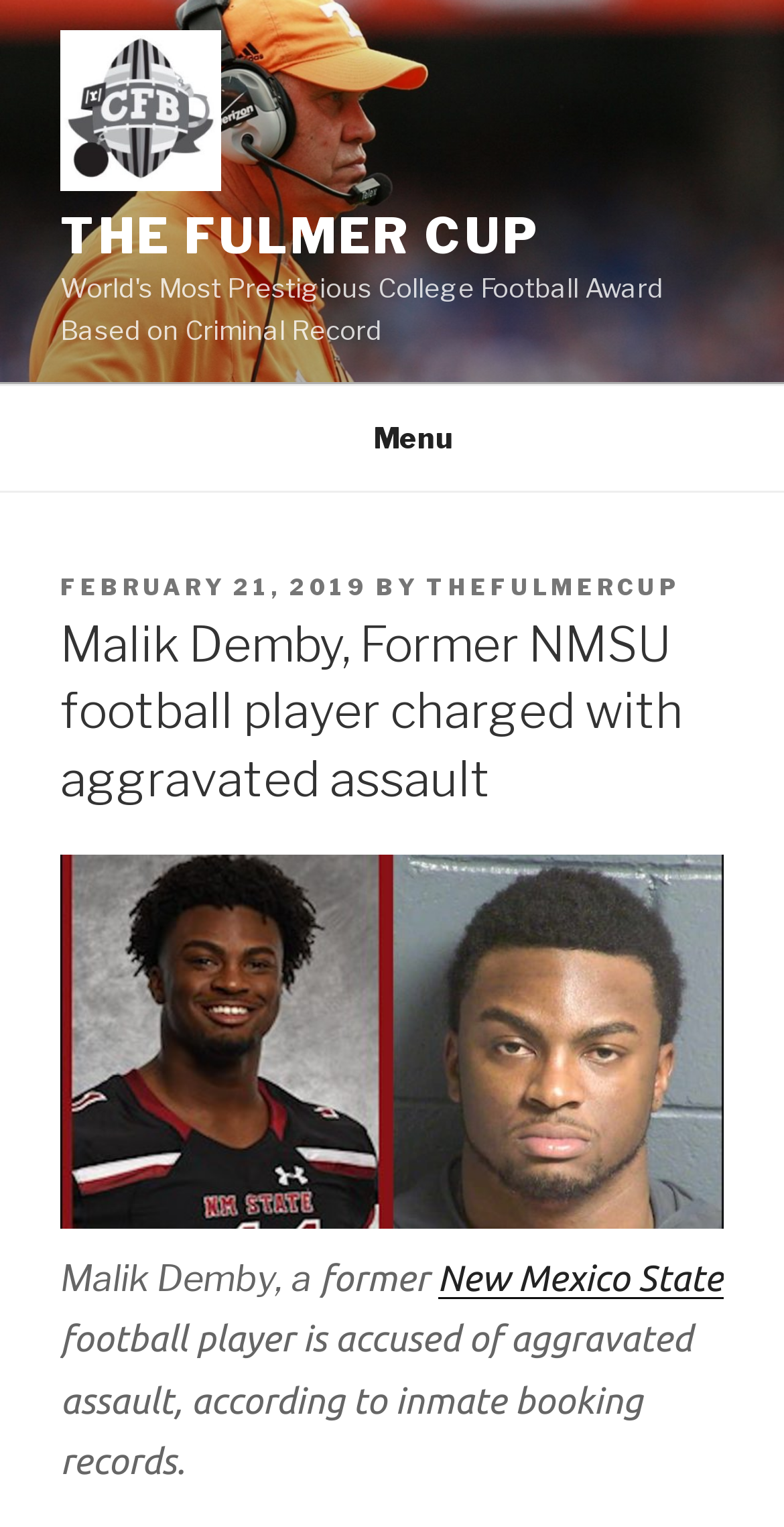What is the name of the website?
Could you answer the question in a detailed manner, providing as much information as possible?

The name of the website can be found in the link 'THE FULMER CUP' which is located at the top of the webpage, and also in the image 'The Fulmer Cup Logo'.